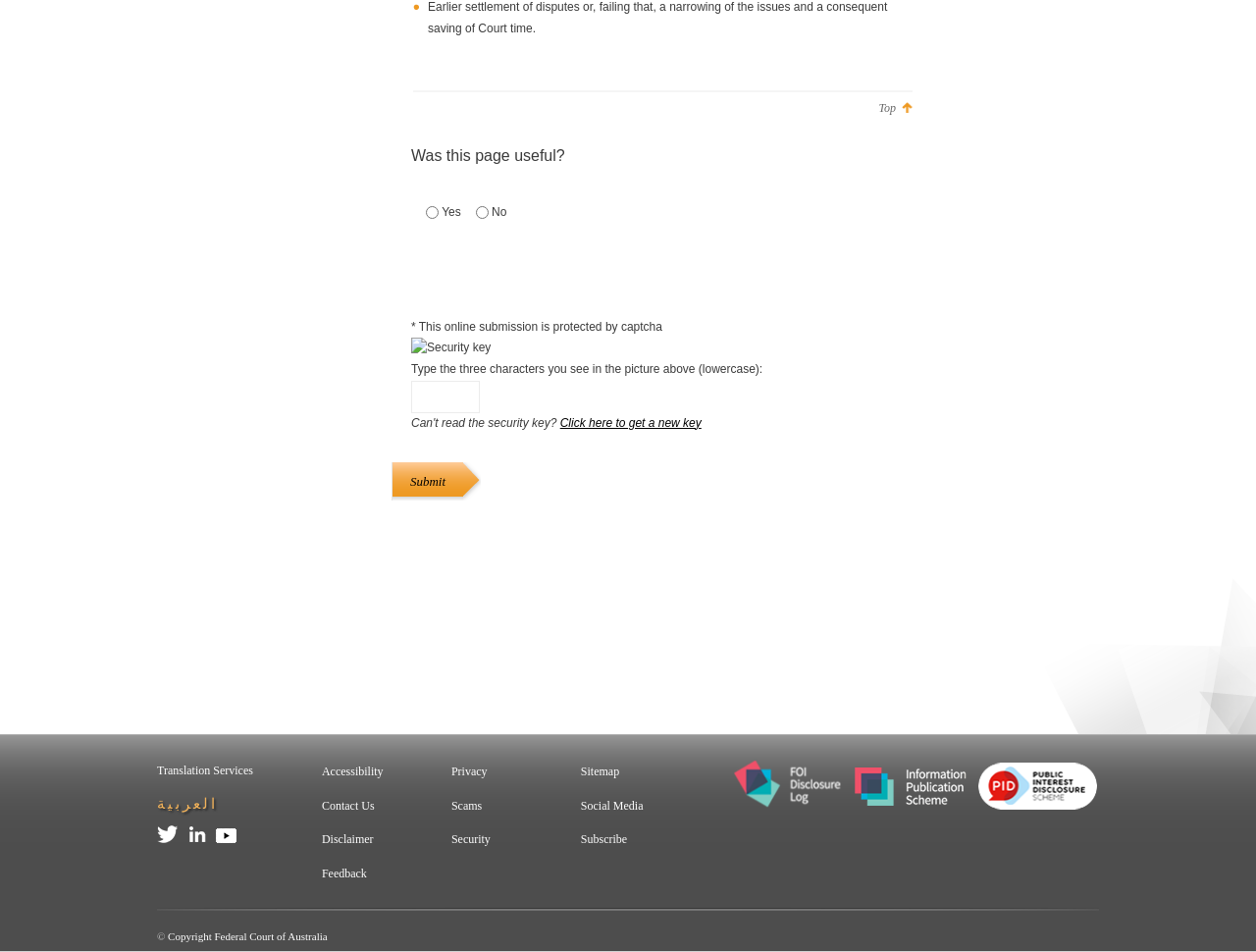Pinpoint the bounding box coordinates of the clickable area needed to execute the instruction: "Type characters in the text box". The coordinates should be specified as four float numbers between 0 and 1, i.e., [left, top, right, bottom].

[0.327, 0.385, 0.382, 0.419]